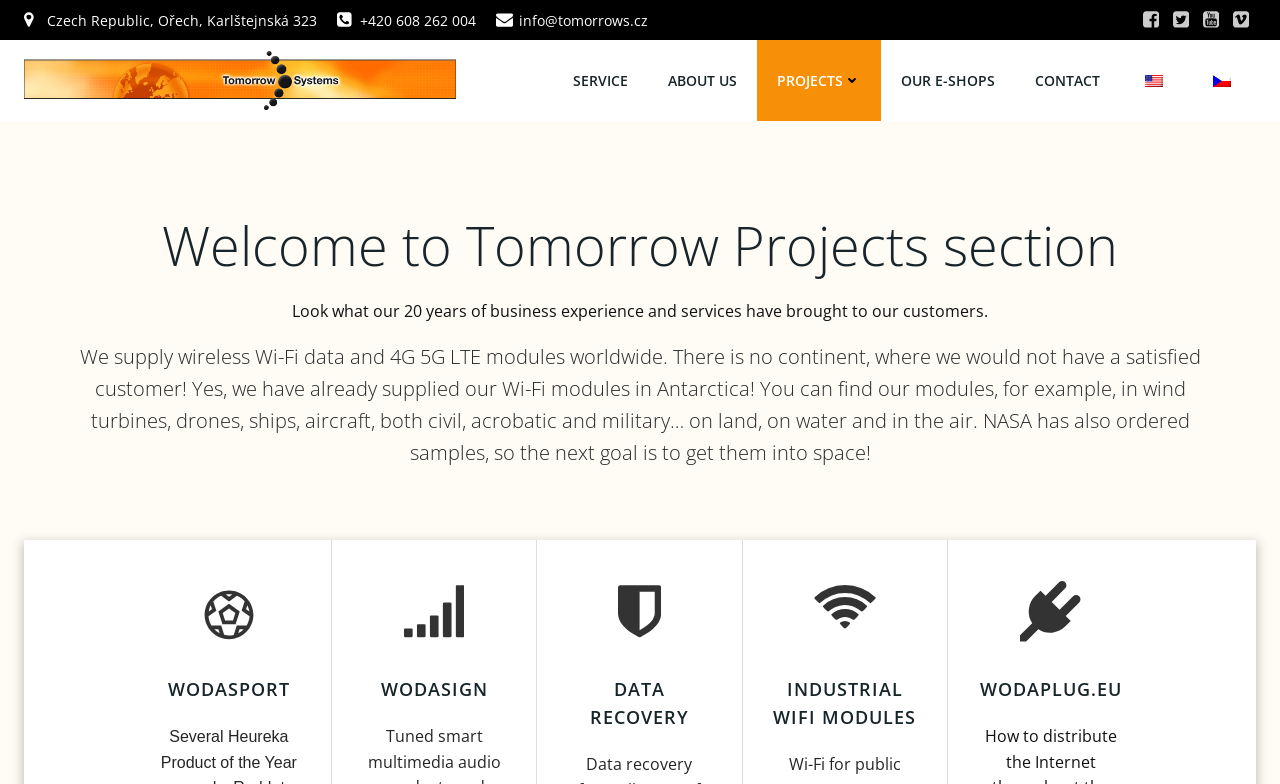Determine the bounding box for the described HTML element: "Industrial Wifi modules". Ensure the coordinates are four float numbers between 0 and 1 in the format [left, top, right, bottom].

[0.604, 0.863, 0.716, 0.934]